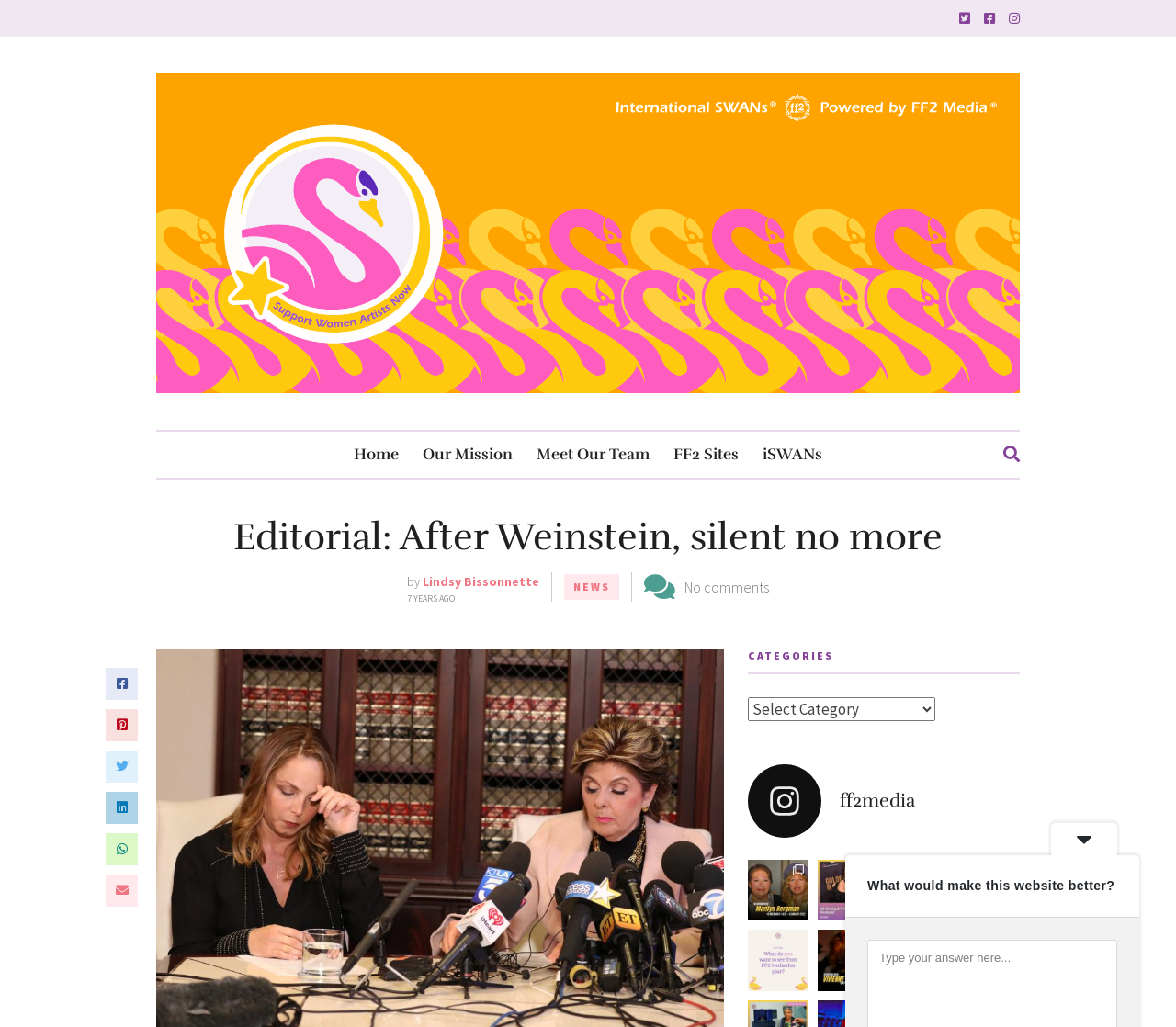Predict the bounding box of the UI element that fits this description: "News".

[0.48, 0.559, 0.527, 0.584]